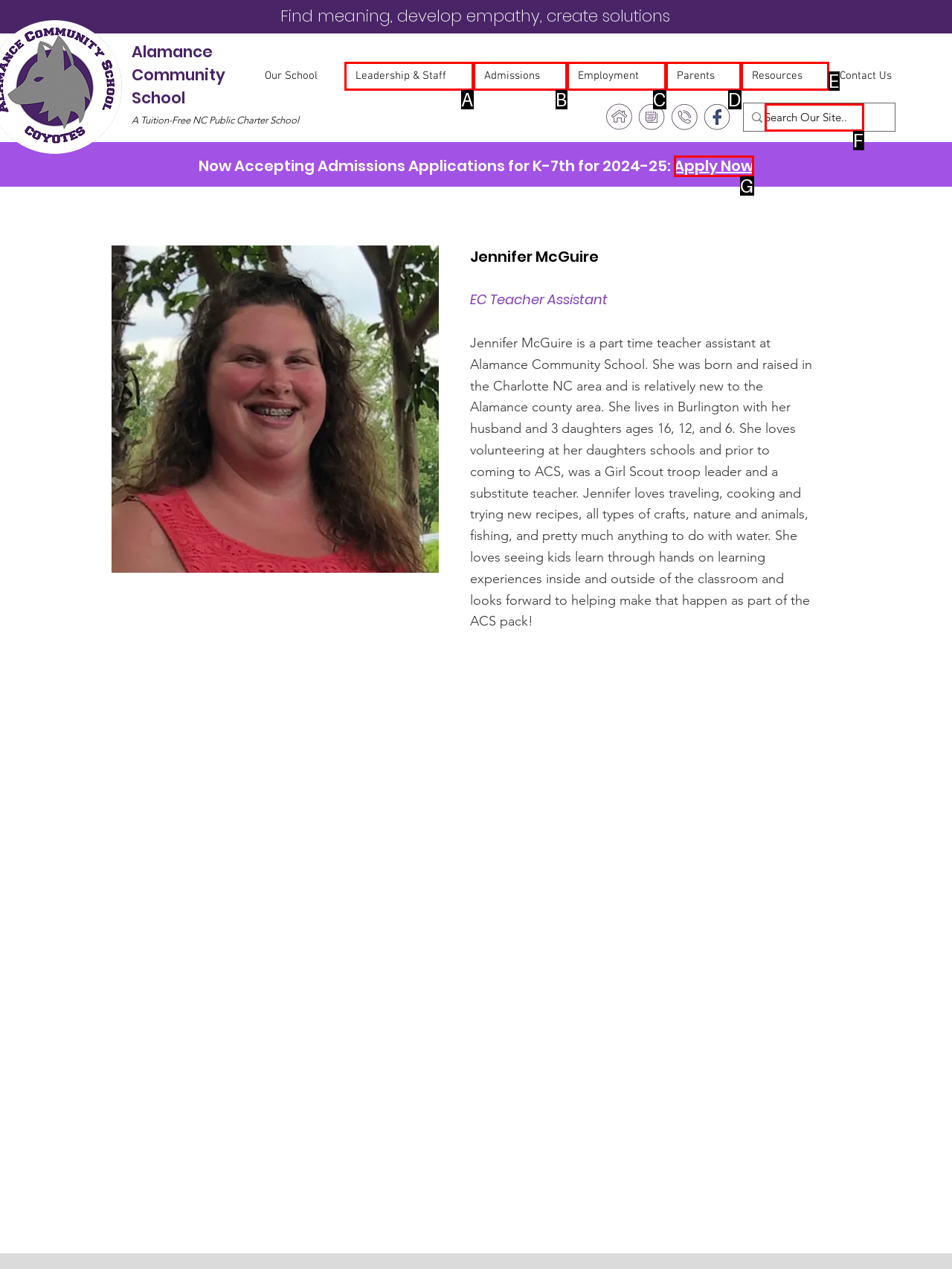Match the HTML element to the description: Log in. Respond with the letter of the correct option directly.

None